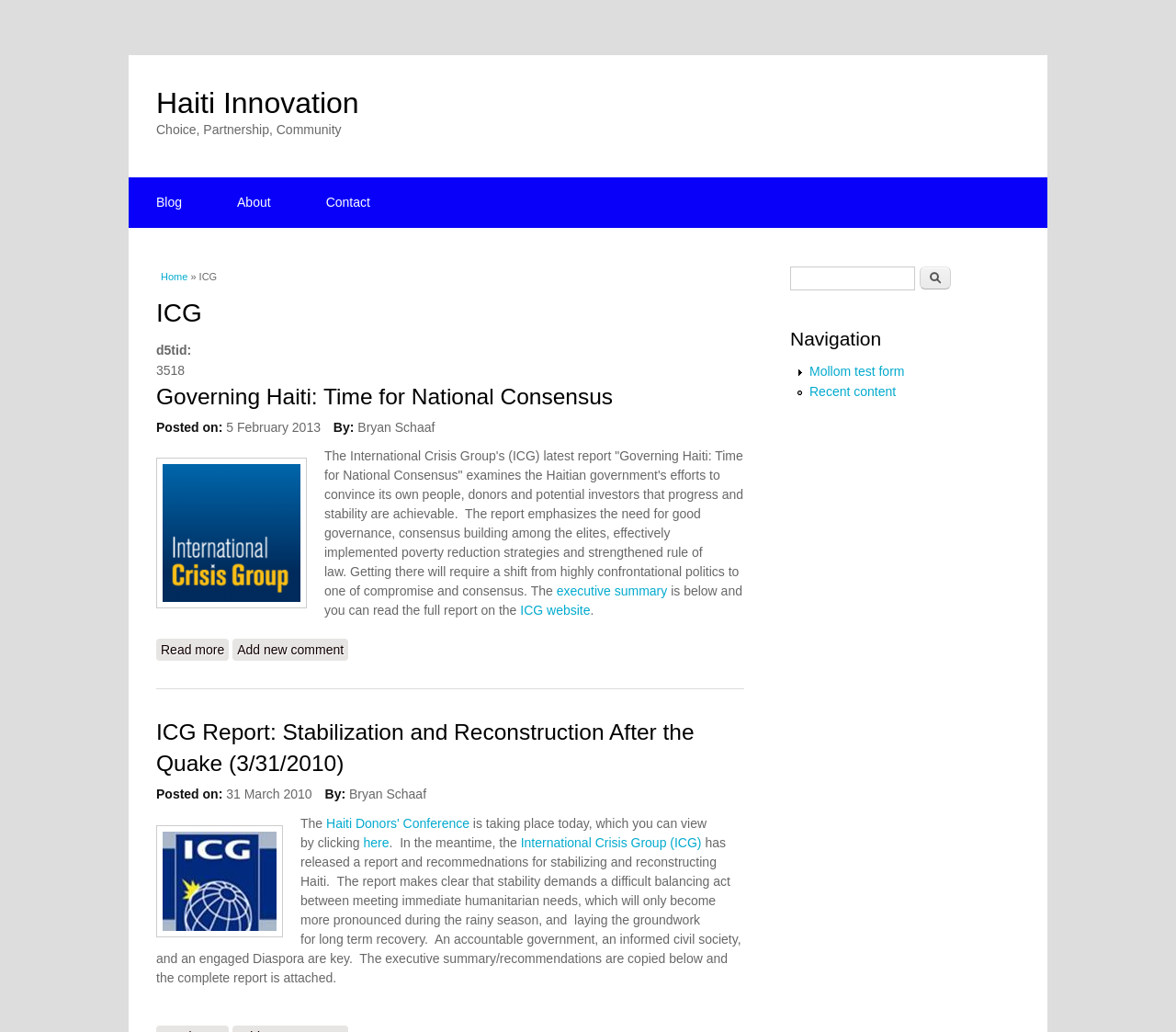Please determine the bounding box coordinates of the element to click in order to execute the following instruction: "View the executive summary". The coordinates should be four float numbers between 0 and 1, specified as [left, top, right, bottom].

[0.473, 0.566, 0.567, 0.58]